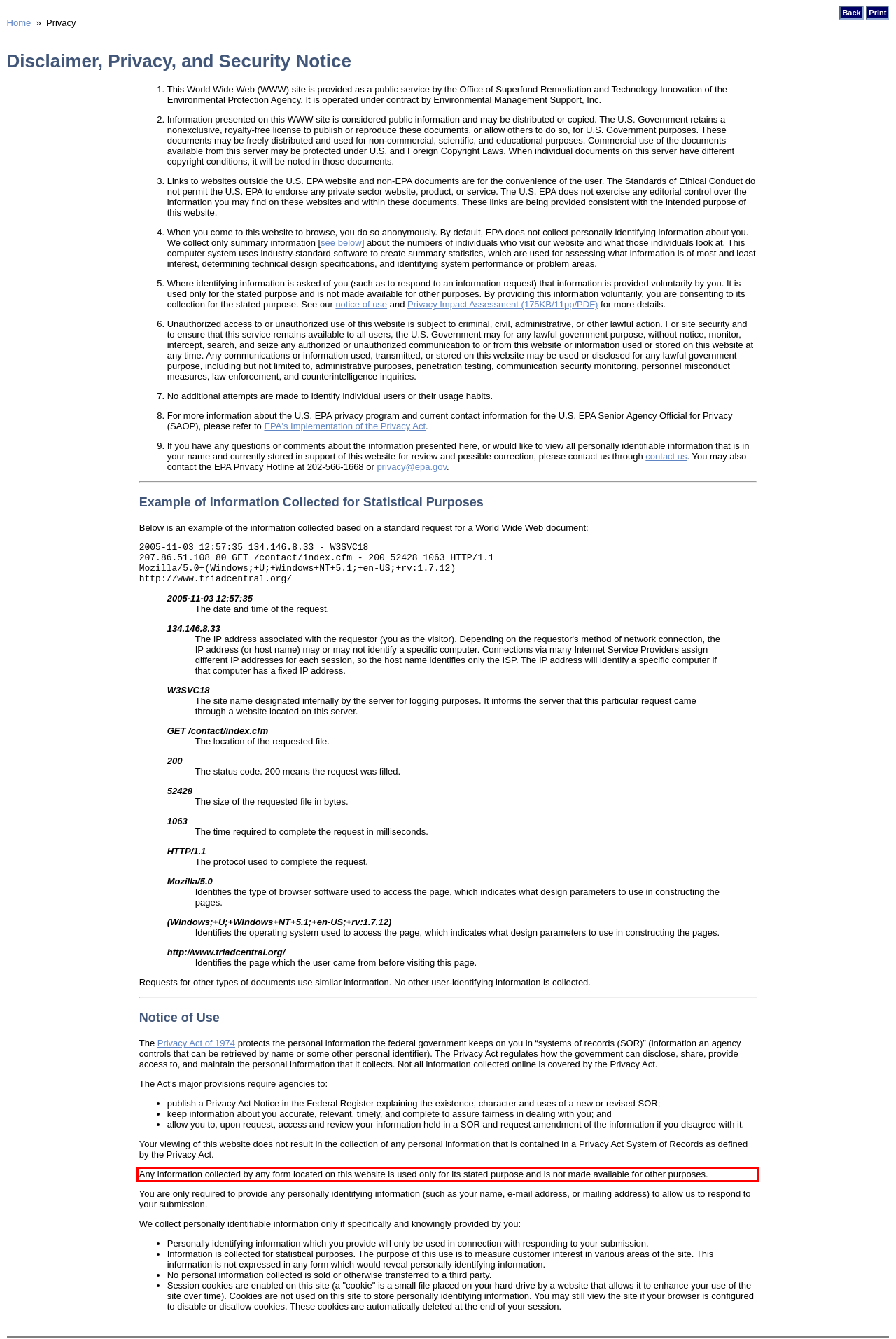In the given screenshot, locate the red bounding box and extract the text content from within it.

Any information collected by any form located on this website is used only for its stated purpose and is not made available for other purposes.